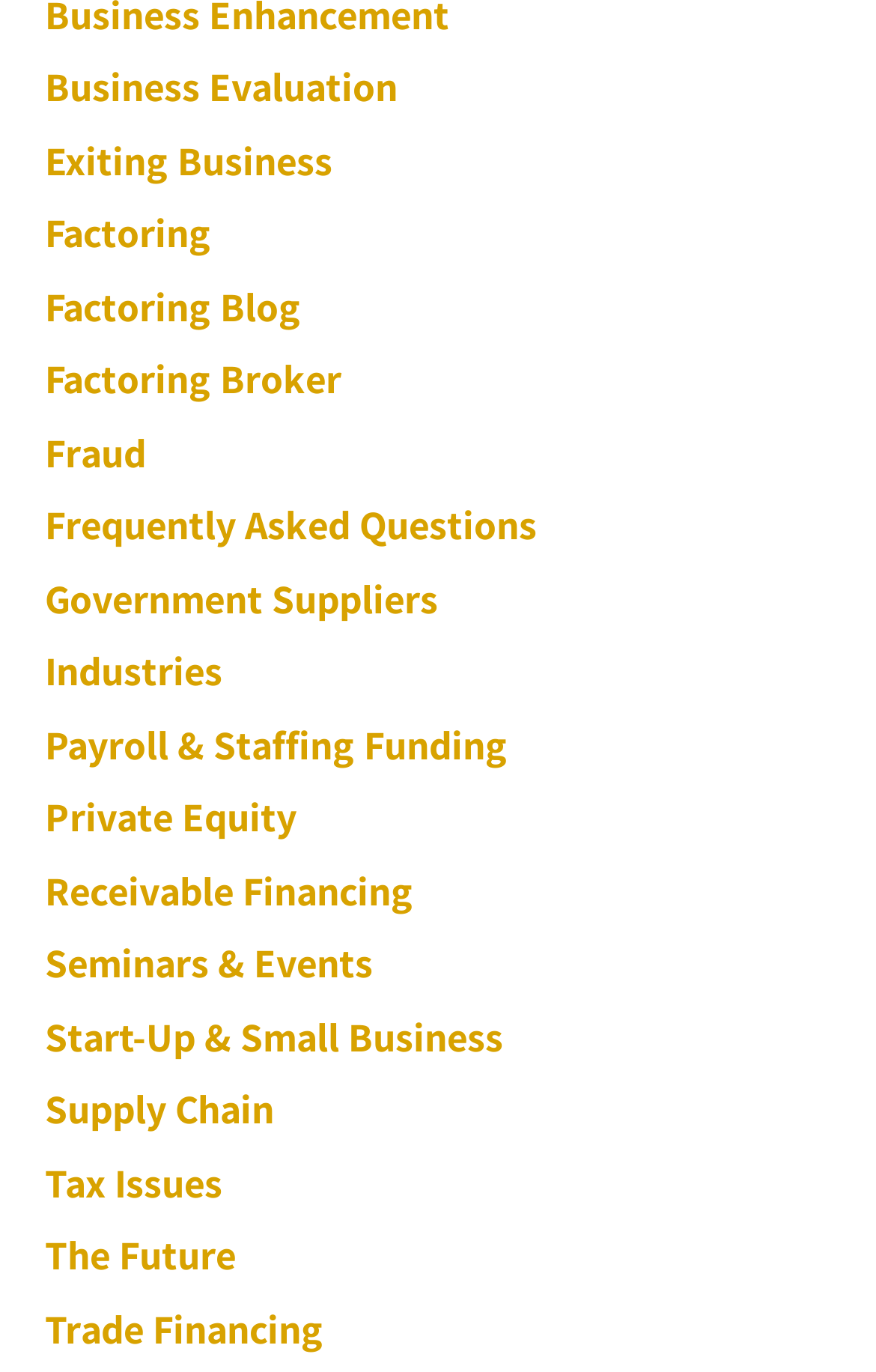Respond with a single word or phrase to the following question:
How many links have the word 'Factoring' in their text?

2